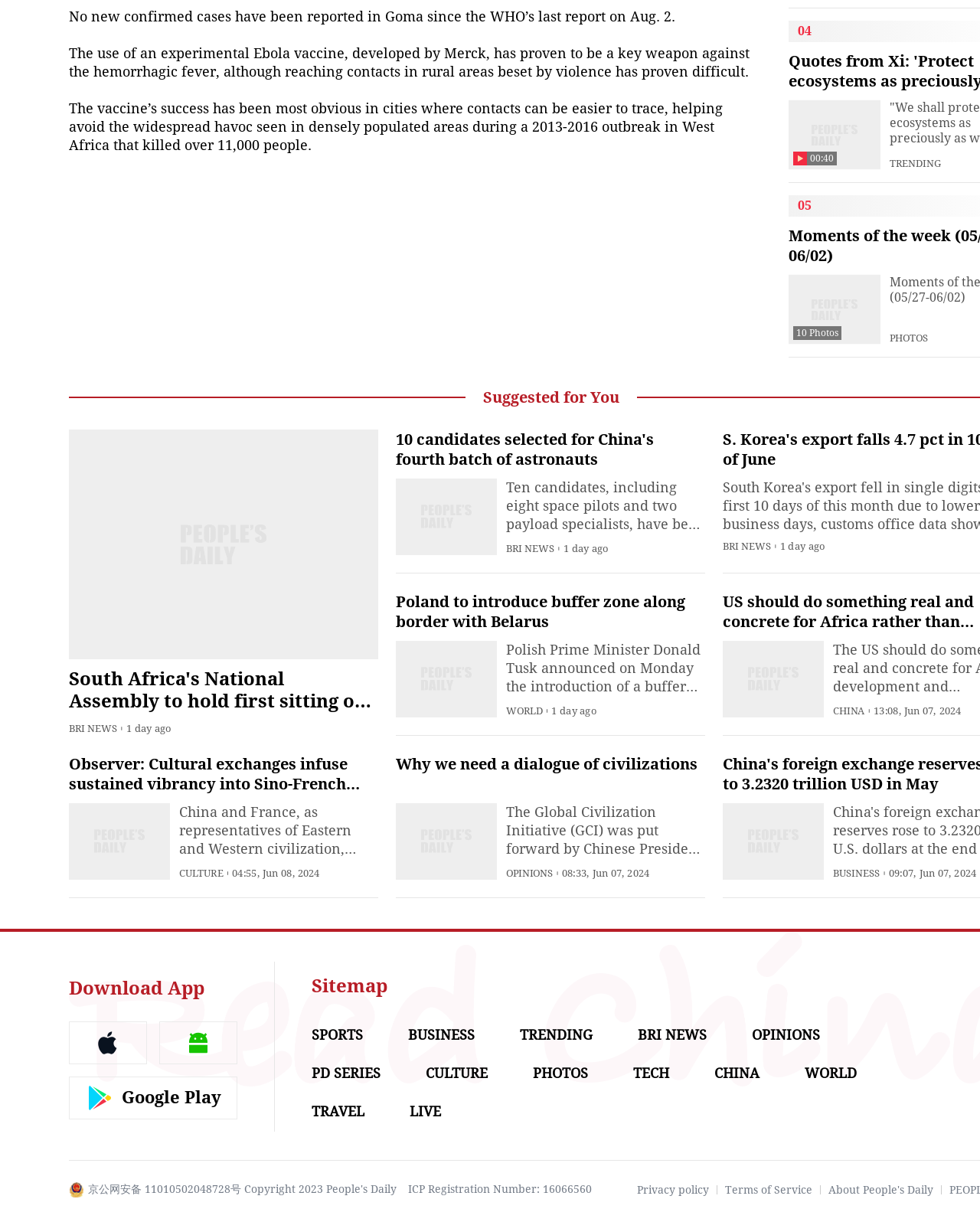Please determine the bounding box coordinates of the element's region to click in order to carry out the following instruction: "View photos". The coordinates should be four float numbers between 0 and 1, i.e., [left, top, right, bottom].

[0.823, 0.268, 0.855, 0.277]